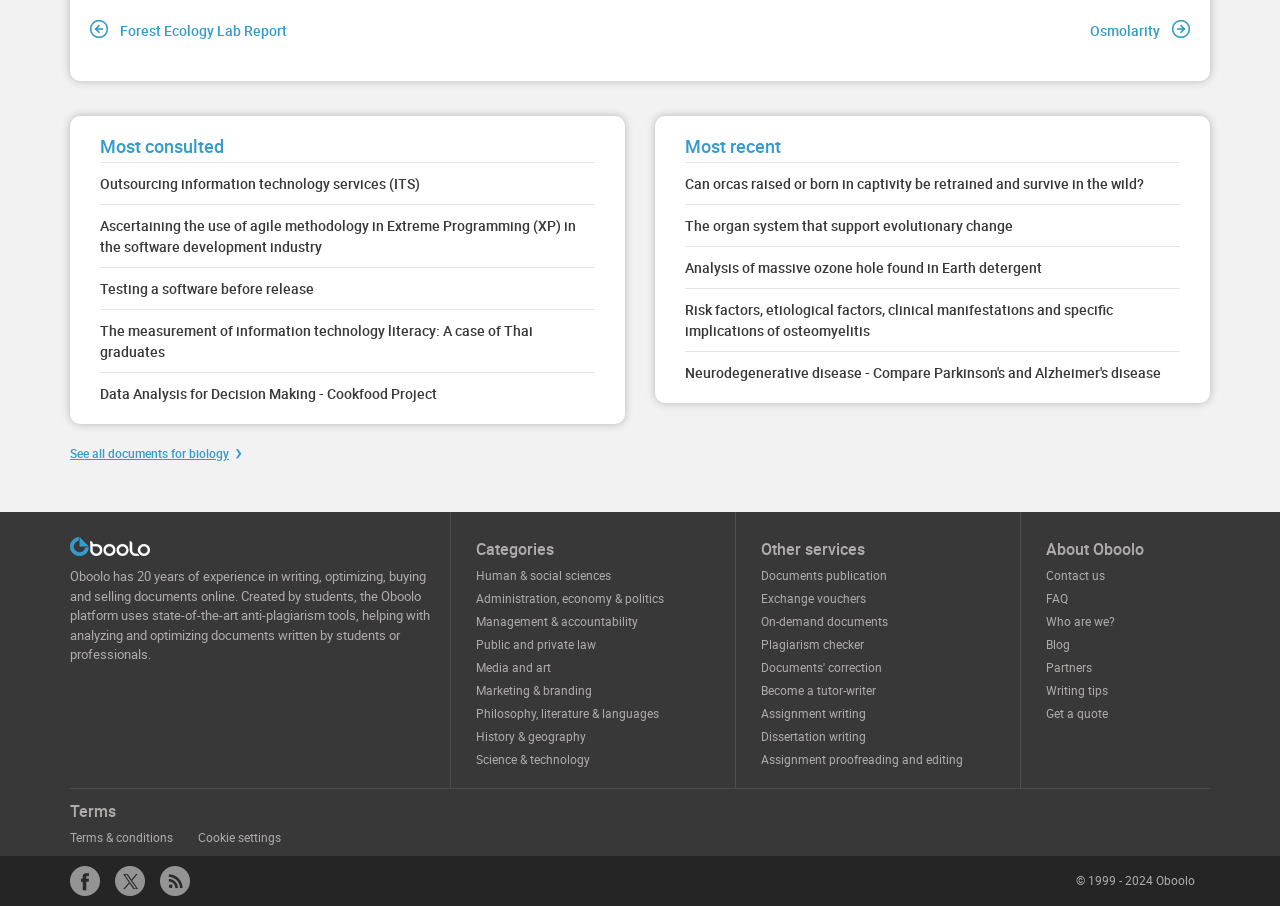Identify the bounding box coordinates of the part that should be clicked to carry out this instruction: "Follow Oboolo on Facebook".

[0.055, 0.956, 0.078, 0.989]